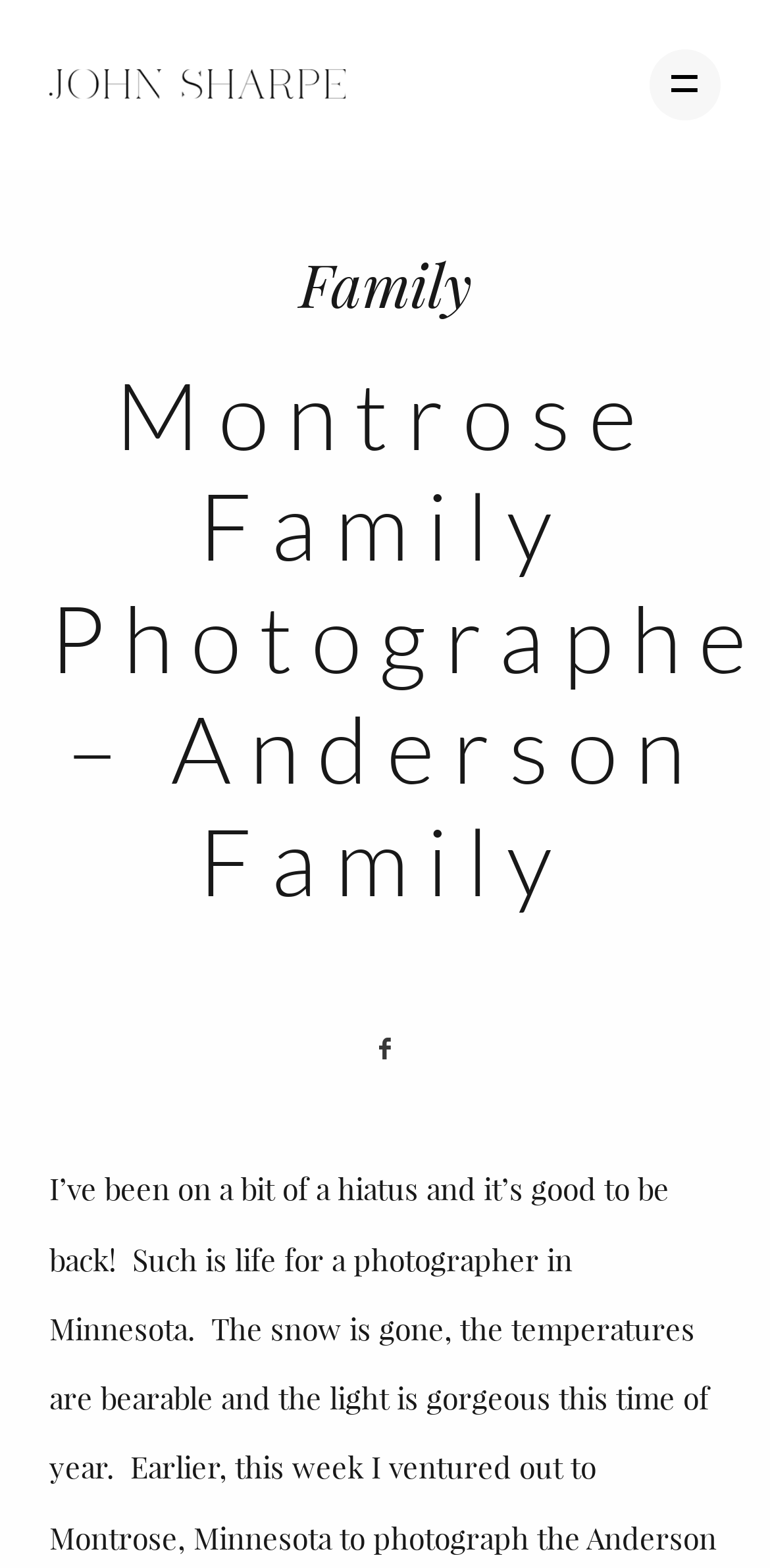How many social media links are there?
From the image, respond with a single word or phrase.

3